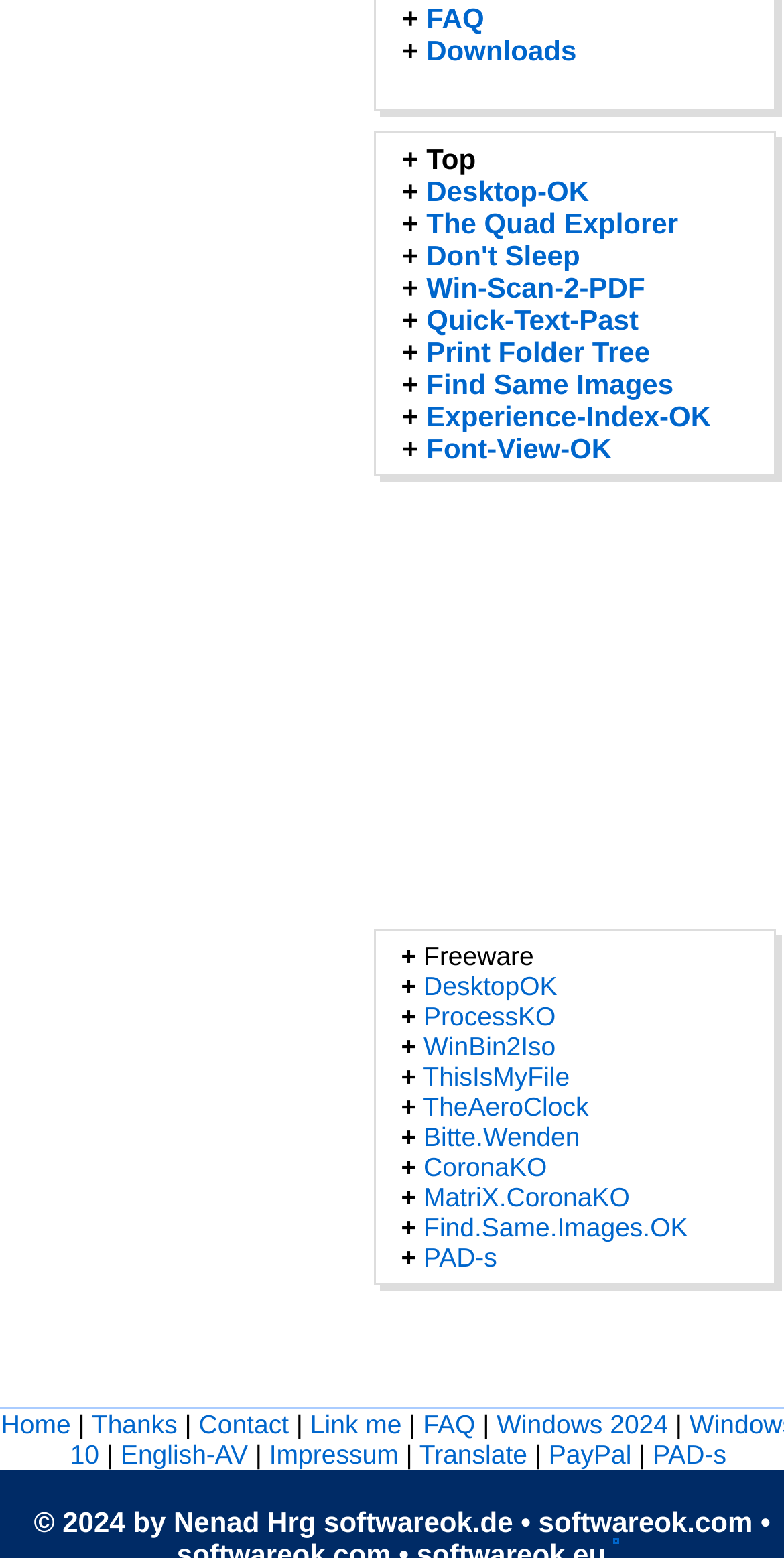Determine the bounding box coordinates of the section I need to click to execute the following instruction: "Explore Freeware". Provide the coordinates as four float numbers between 0 and 1, i.e., [left, top, right, bottom].

[0.54, 0.604, 0.681, 0.623]